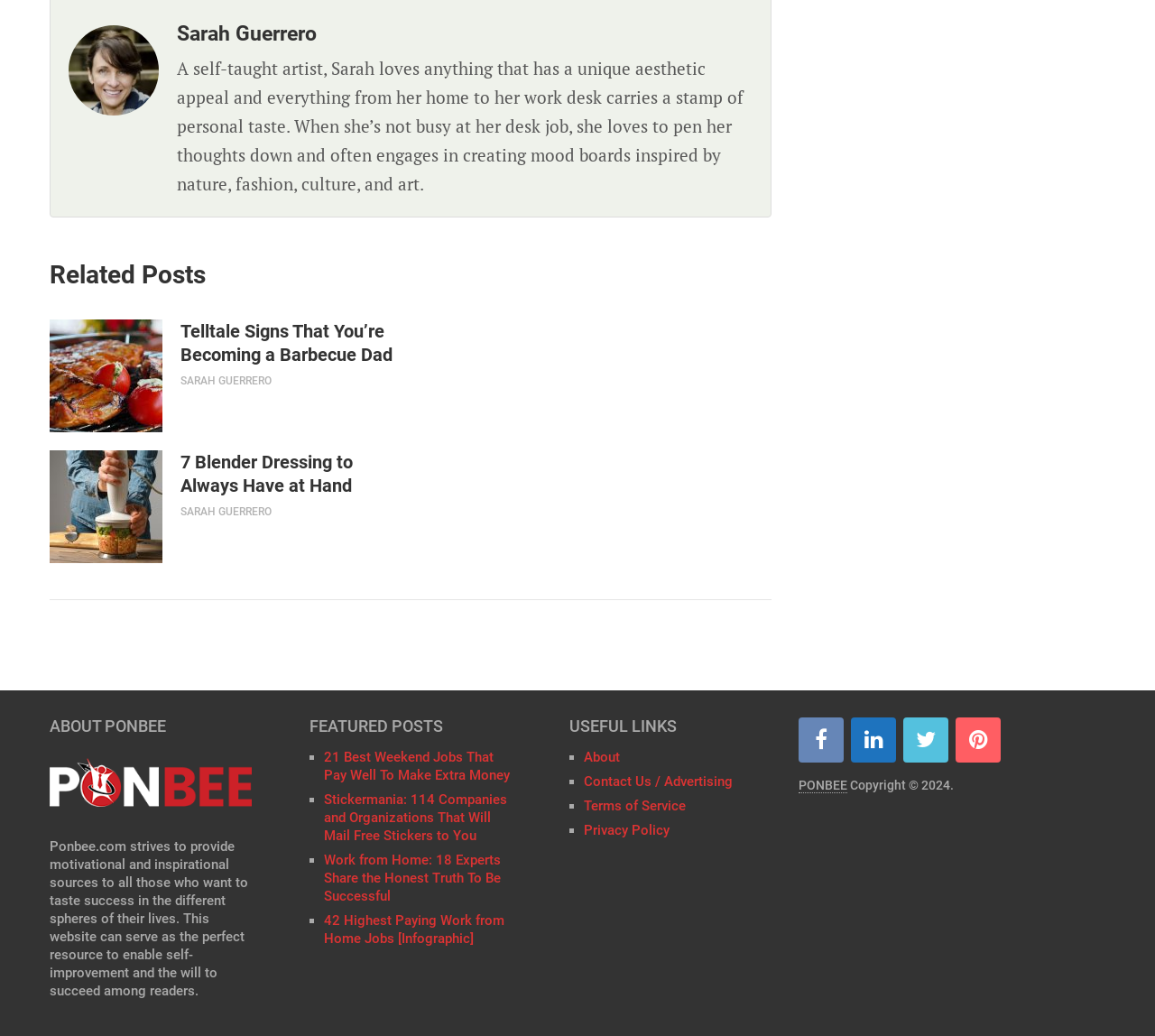Highlight the bounding box coordinates of the region I should click on to meet the following instruction: "check the blender dressing at hand article".

[0.043, 0.435, 0.141, 0.544]